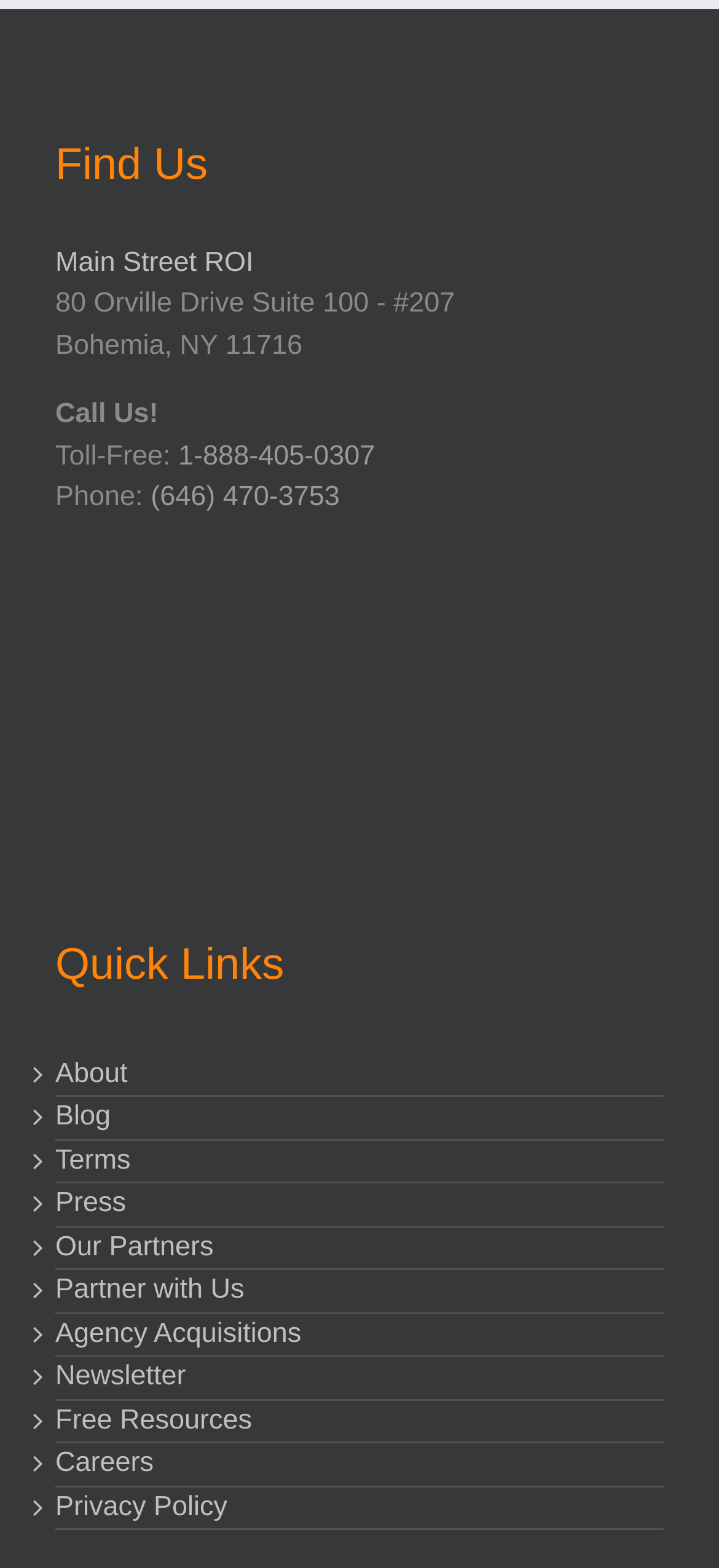Locate the bounding box coordinates of the area you need to click to fulfill this instruction: 'Read the 'Privacy Policy''. The coordinates must be in the form of four float numbers ranging from 0 to 1: [left, top, right, bottom].

[0.077, 0.949, 0.923, 0.975]